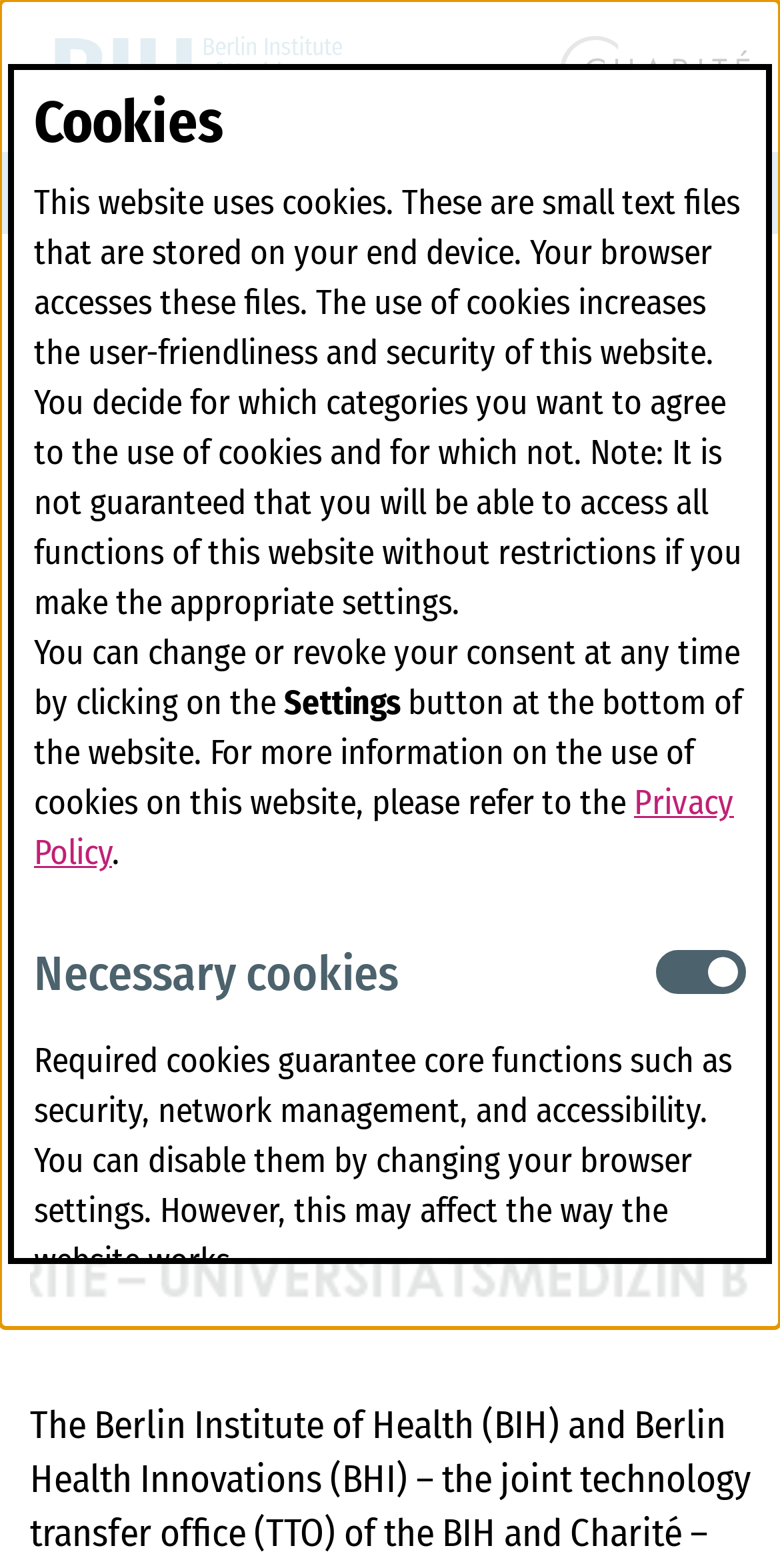Based on the image, please respond to the question with as much detail as possible:
What is the language of the webpage?

I found the answer by looking at the language options at the top of the webpage, where it says 'De' and 'En'. This suggests that the webpage is currently in English, and the user can switch to German by clicking on 'De'.